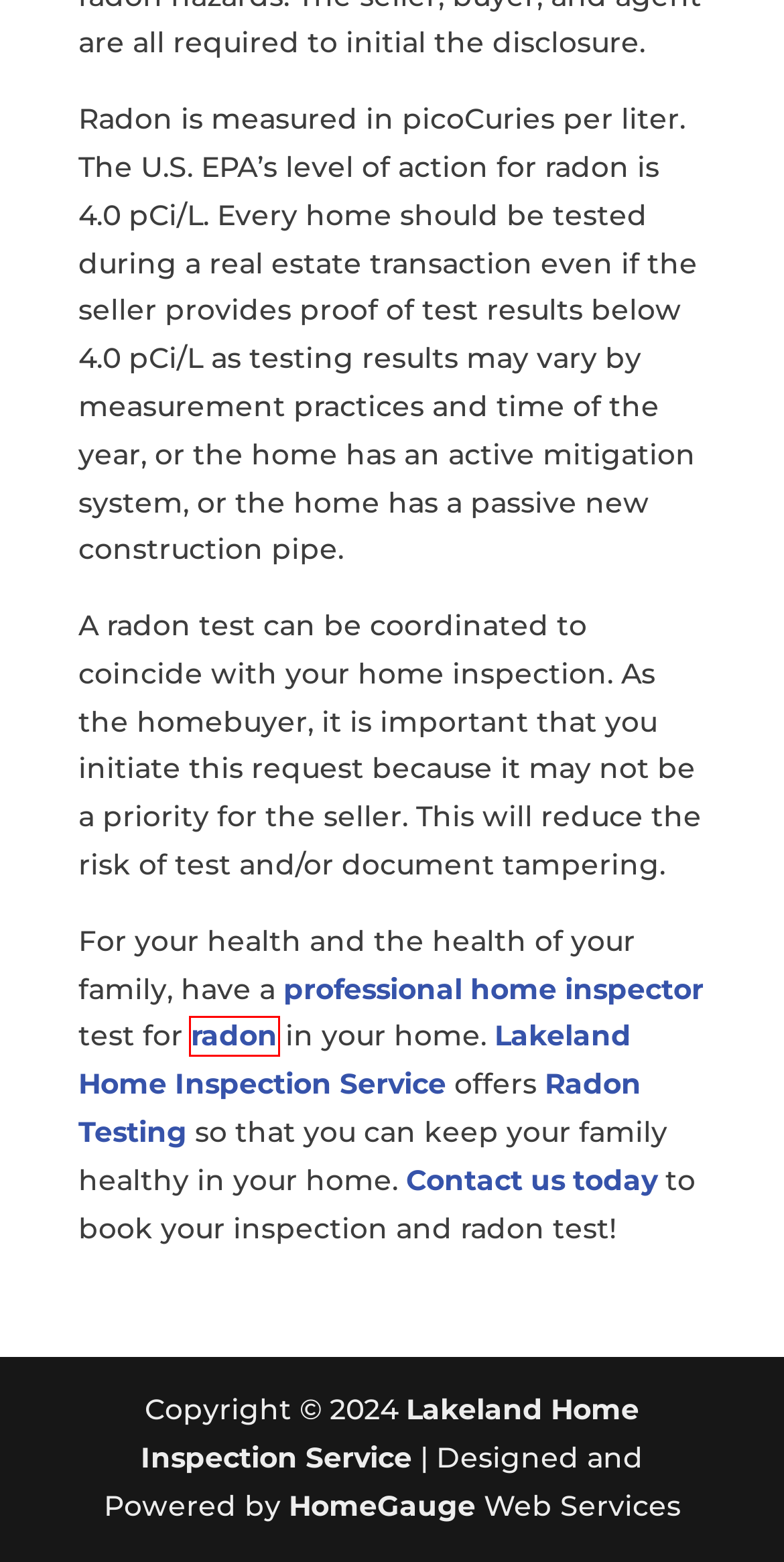Consider the screenshot of a webpage with a red bounding box and select the webpage description that best describes the new page that appears after clicking the element inside the red box. Here are the candidates:
A. Home Inspection Software and Websites
B. Create Appointment
C. Radon | US EPA
D. Home Inspection Services Auburndale - Lakeland Home Inspection Service
E. Home Inspection Lakeland, Plant City - Lakeland Home Inspection Service
F. Community Archives - Lakeland Home Inspection Service
G. Home Inspector Winter Haven, FL - Lakeland Home Inspection Service
H. Radon Archives - Lakeland Home Inspection Service

C